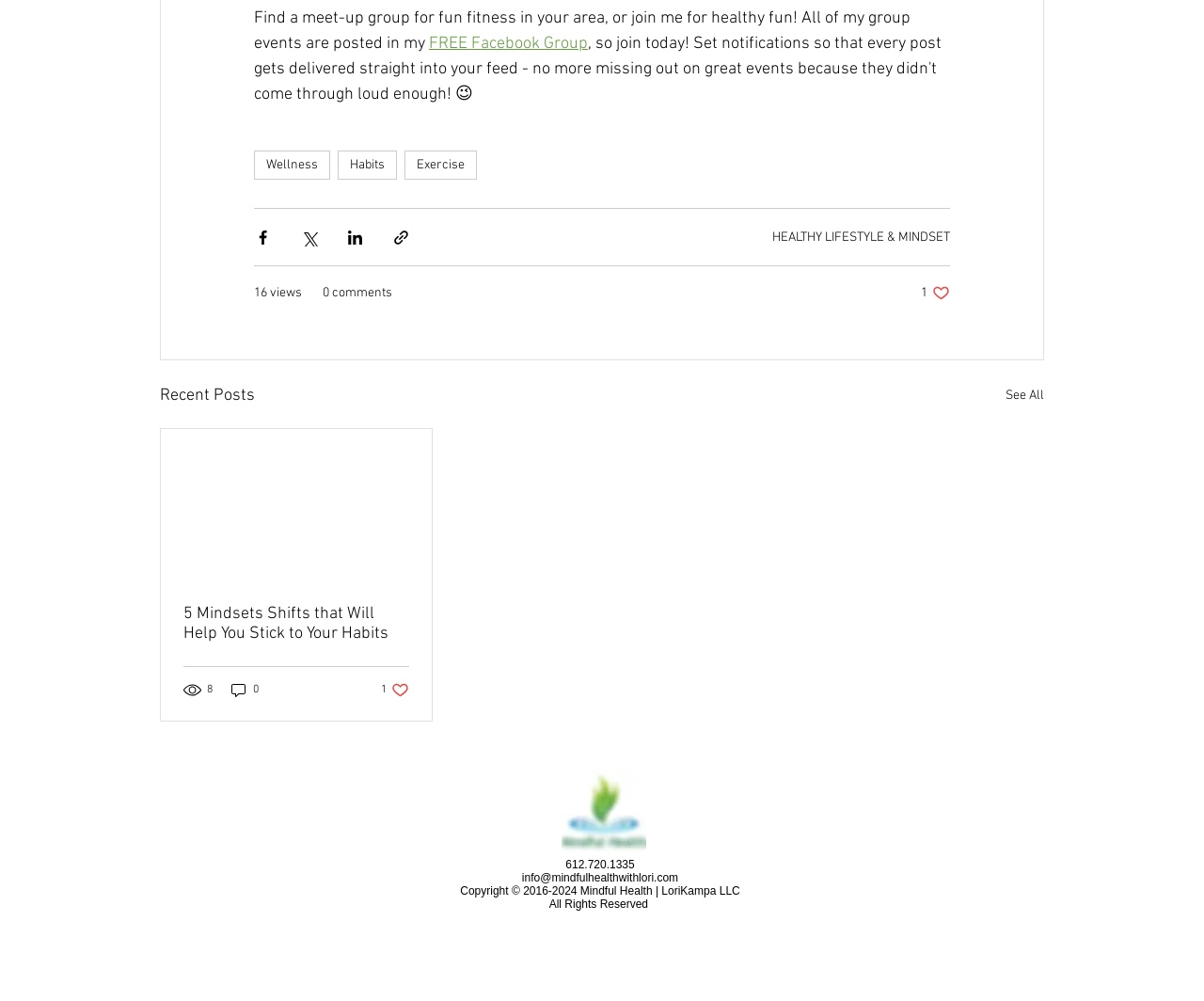Indicate the bounding box coordinates of the element that needs to be clicked to satisfy the following instruction: "Click on the 'FREE Facebook Group' link". The coordinates should be four float numbers between 0 and 1, i.e., [left, top, right, bottom].

[0.356, 0.034, 0.488, 0.054]